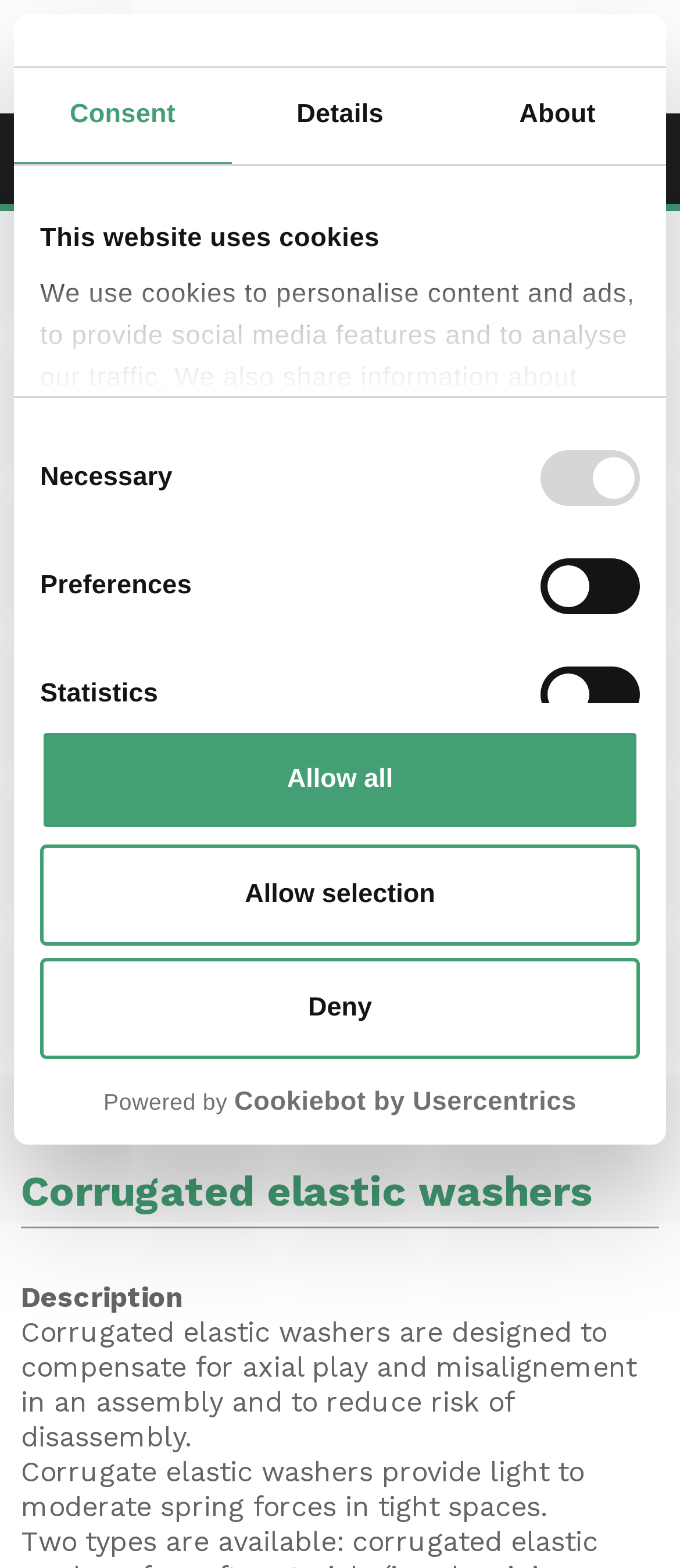Respond concisely with one word or phrase to the following query:
What is the language of the webpage?

EN